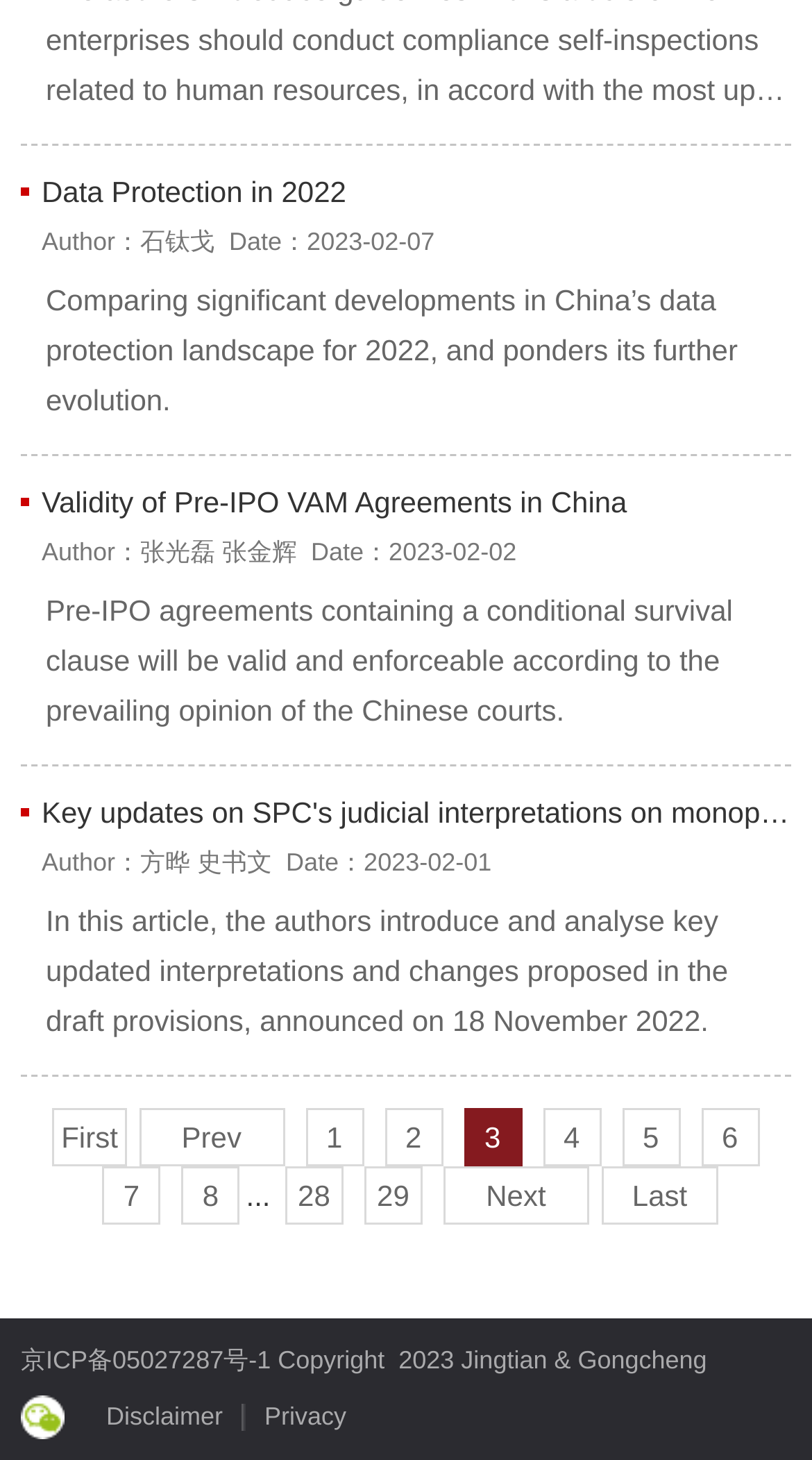Please find the bounding box for the following UI element description. Provide the coordinates in (top-left x, top-left y, bottom-right x, bottom-right y) format, with values between 0 and 1: Disclaimer

[0.131, 0.96, 0.274, 0.98]